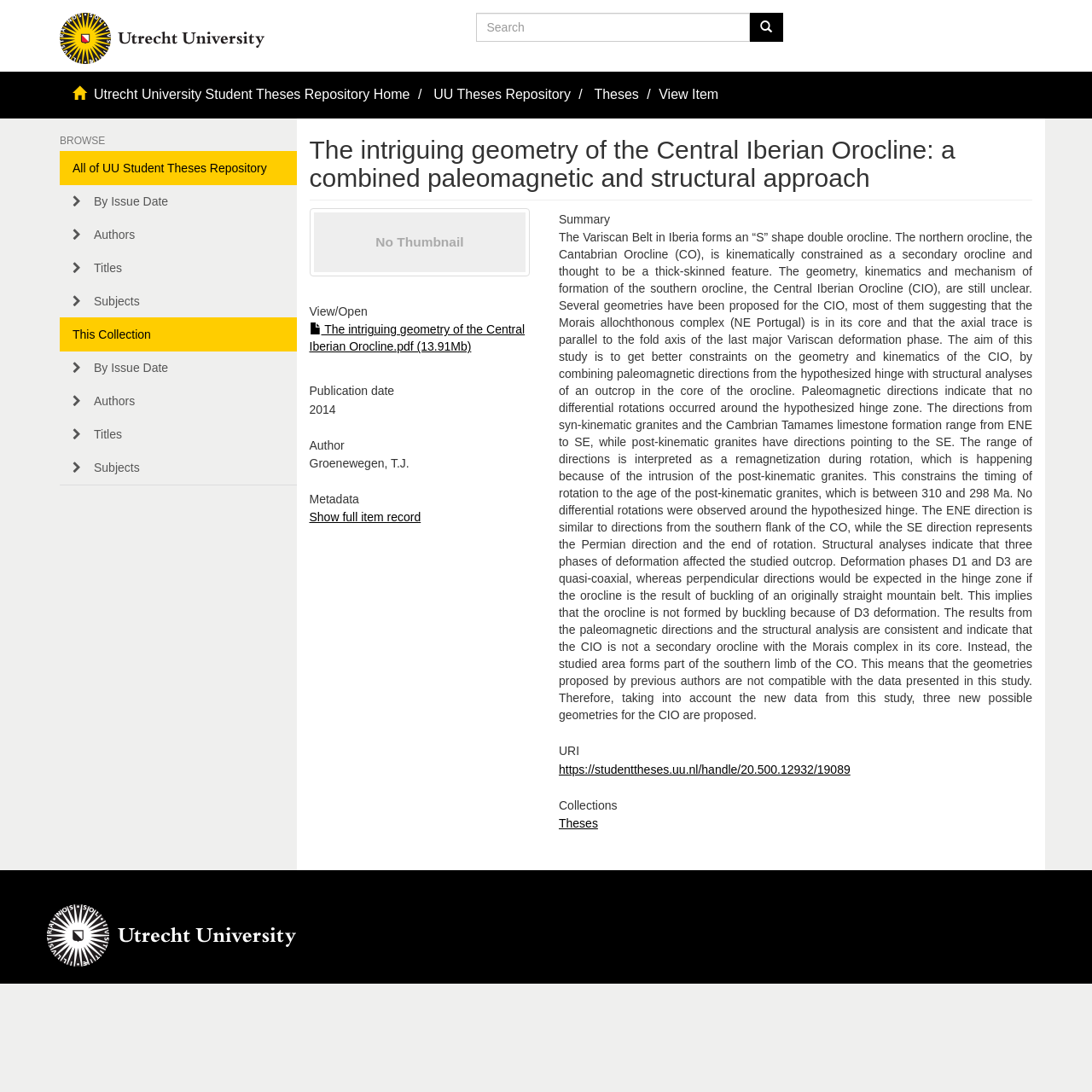Using the provided element description, identify the bounding box coordinates as (top-left x, top-left y, bottom-right x, bottom-right y). Ensure all values are between 0 and 1. Description: This Collection

[0.055, 0.291, 0.271, 0.322]